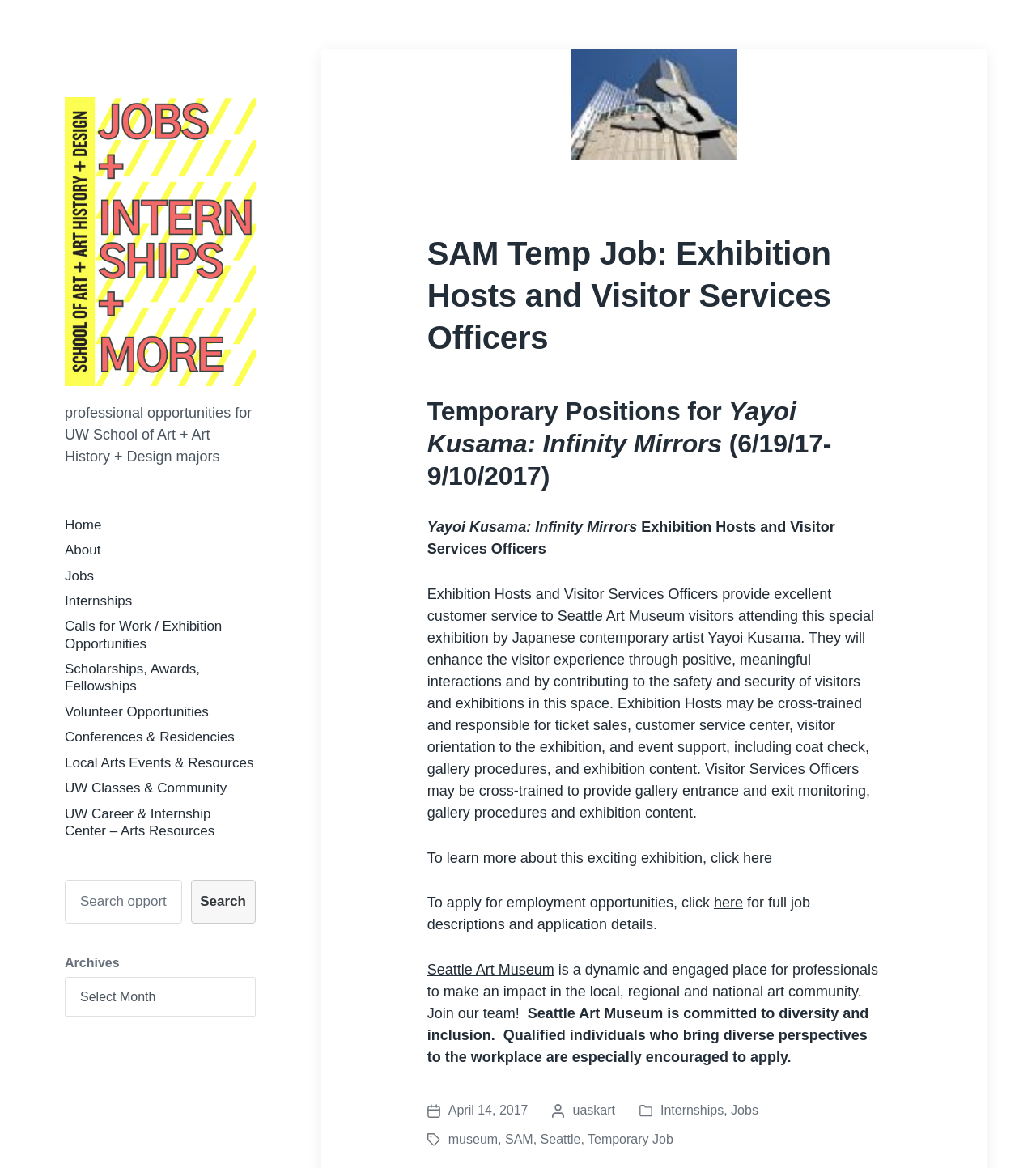Locate the bounding box coordinates of the area you need to click to fulfill this instruction: 'Visit the Seattle Art Museum website'. The coordinates must be in the form of four float numbers ranging from 0 to 1: [left, top, right, bottom].

[0.412, 0.823, 0.535, 0.837]